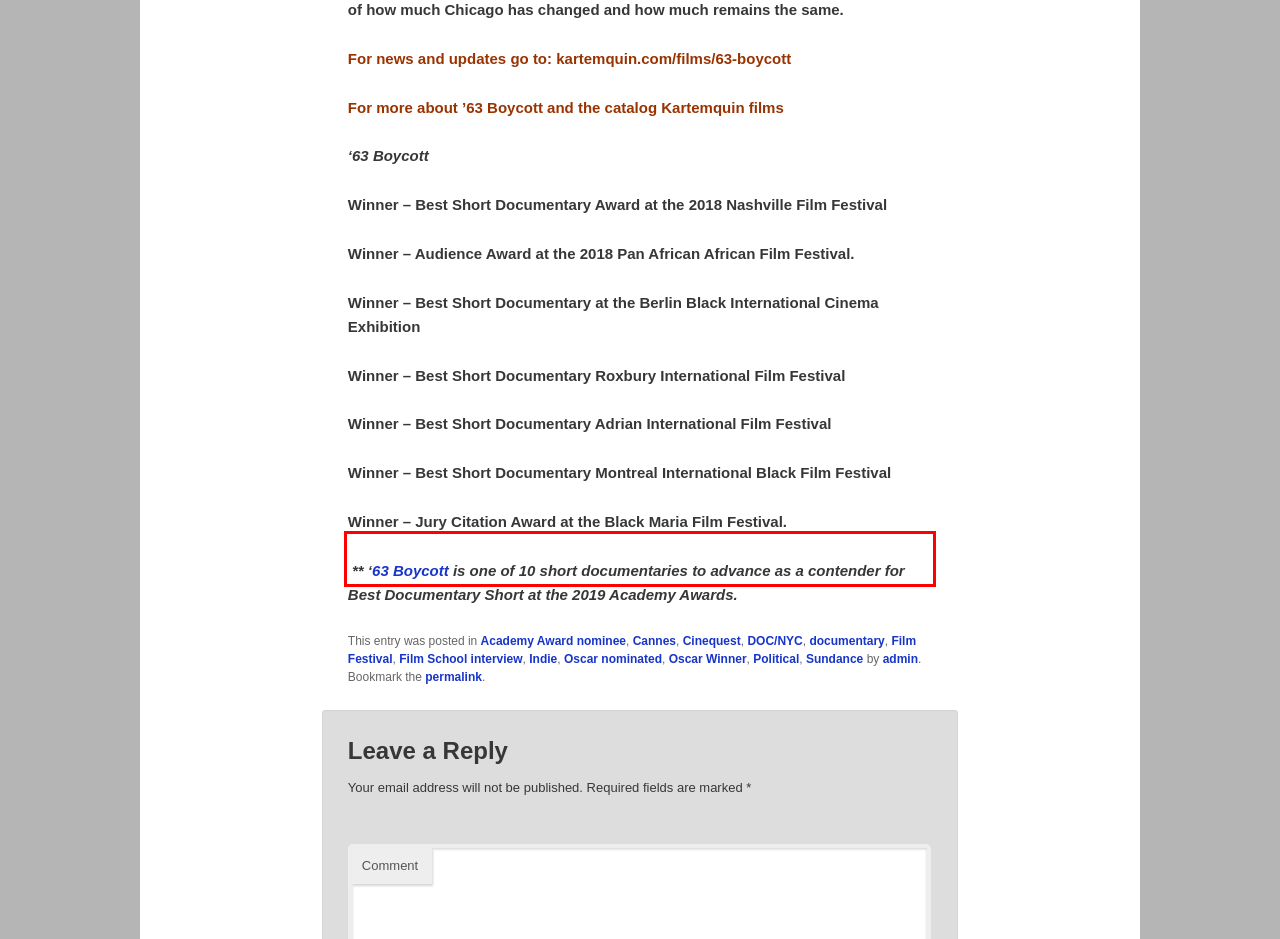Please identify and extract the text content from the UI element encased in a red bounding box on the provided webpage screenshot.

** ‘63 Boycott is one of 10 short documentaries to advance as a contender for Best Documentary Short at the 2019 Academy Awards.